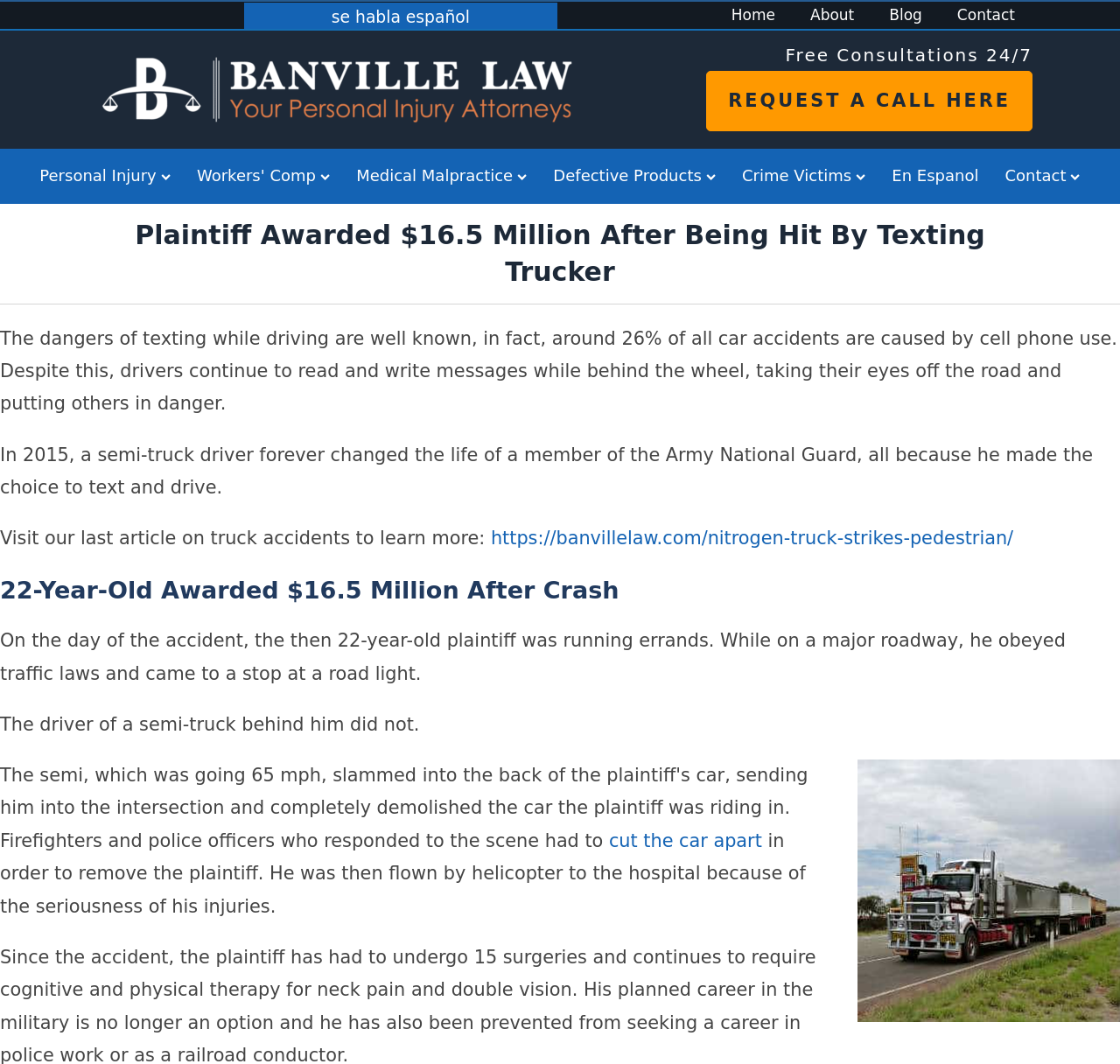Find the main header of the webpage and produce its text content.

Plaintiff Awarded $16.5 Million After Being Hit By Texting Trucker